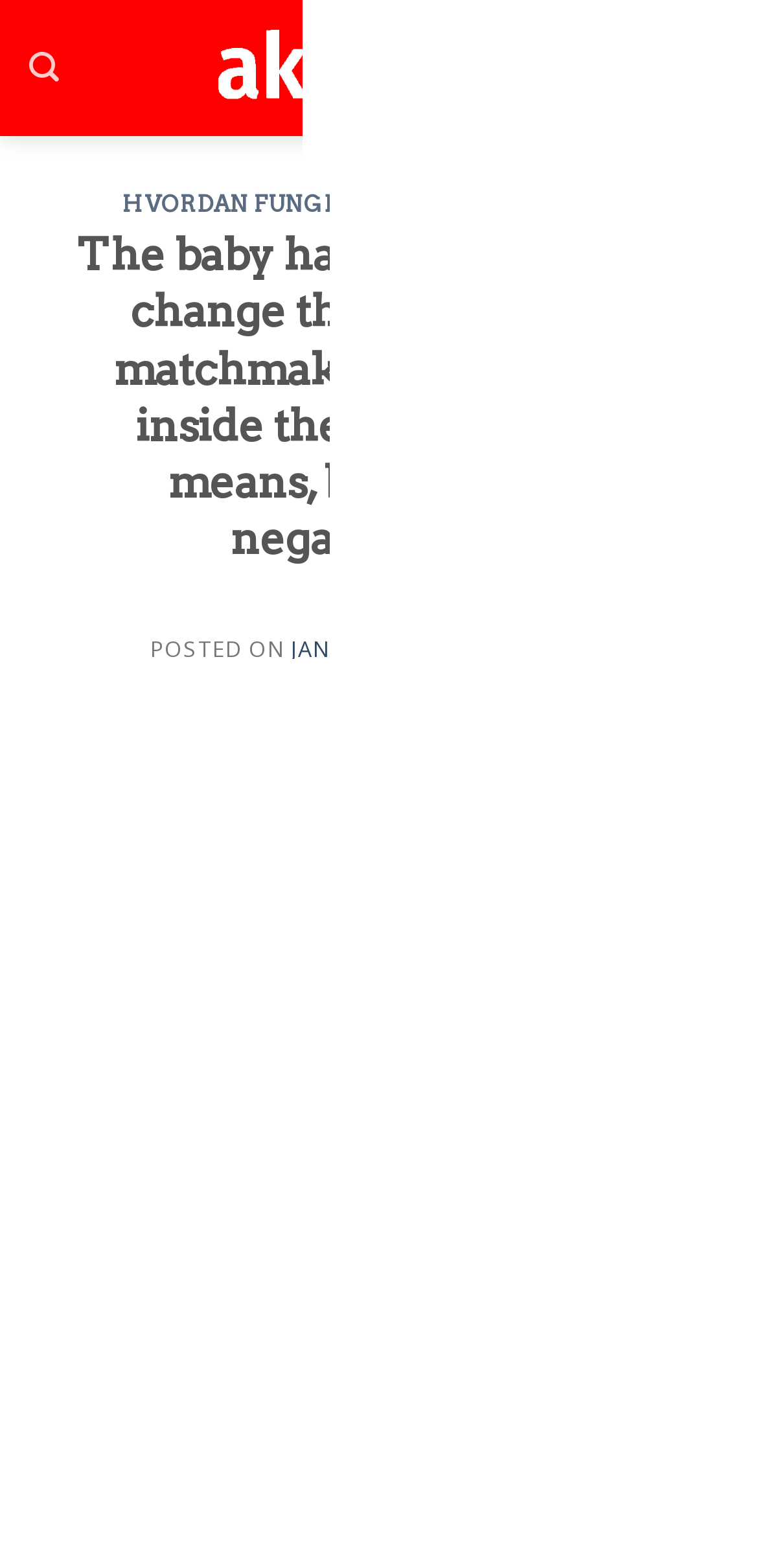For the given element description hvorfor bulgarsk kvinner sГҐ vakre, determine the bounding box coordinates of the UI element. The coordinates should follow the format (top-left x, top-left y, bottom-right x, bottom-right y) and be within the range of 0 to 1.

[0.038, 0.82, 0.951, 0.879]